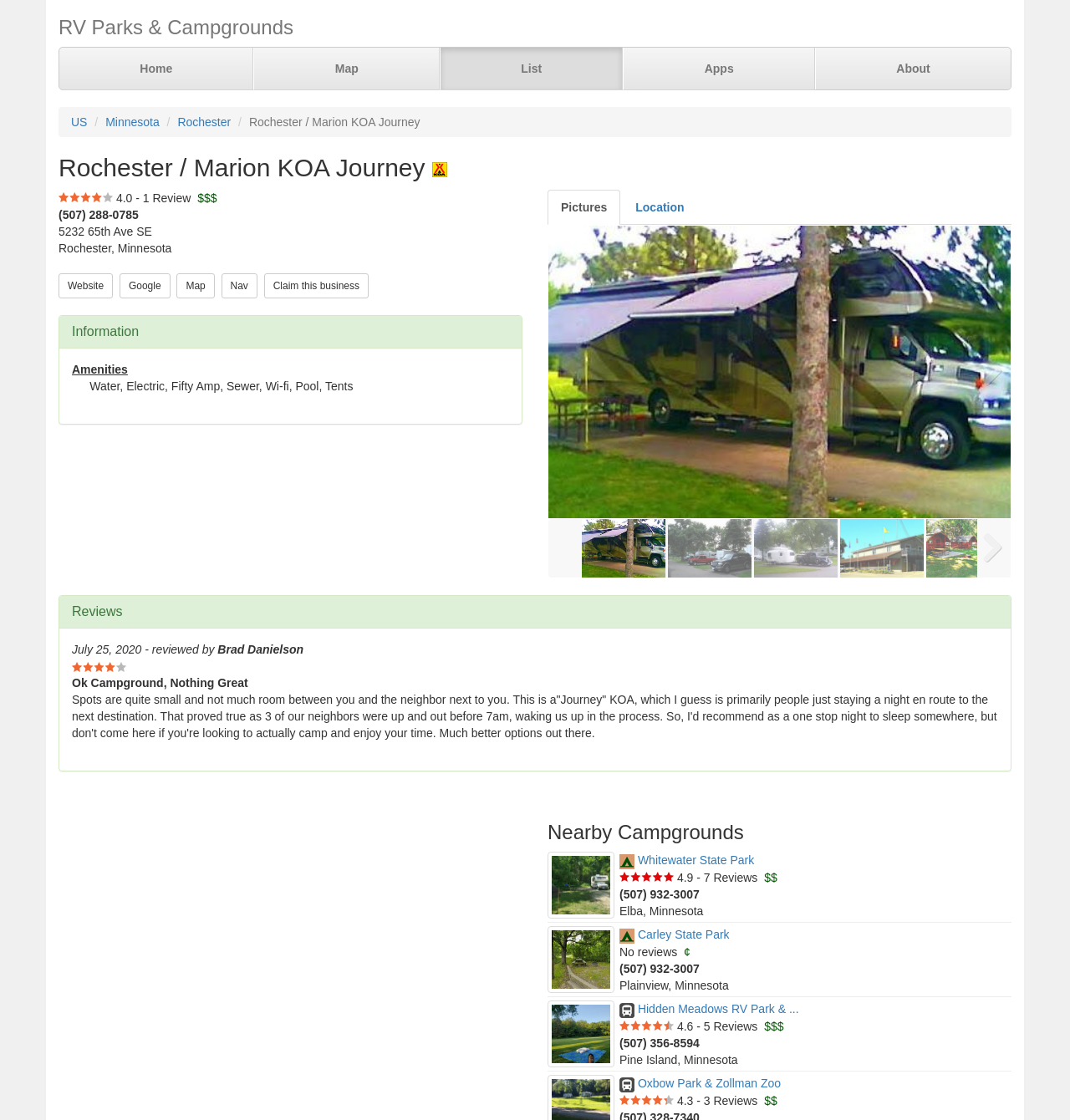Identify the bounding box coordinates for the region of the element that should be clicked to carry out the instruction: "Click on the 'Website' button". The bounding box coordinates should be four float numbers between 0 and 1, i.e., [left, top, right, bottom].

[0.055, 0.244, 0.106, 0.267]